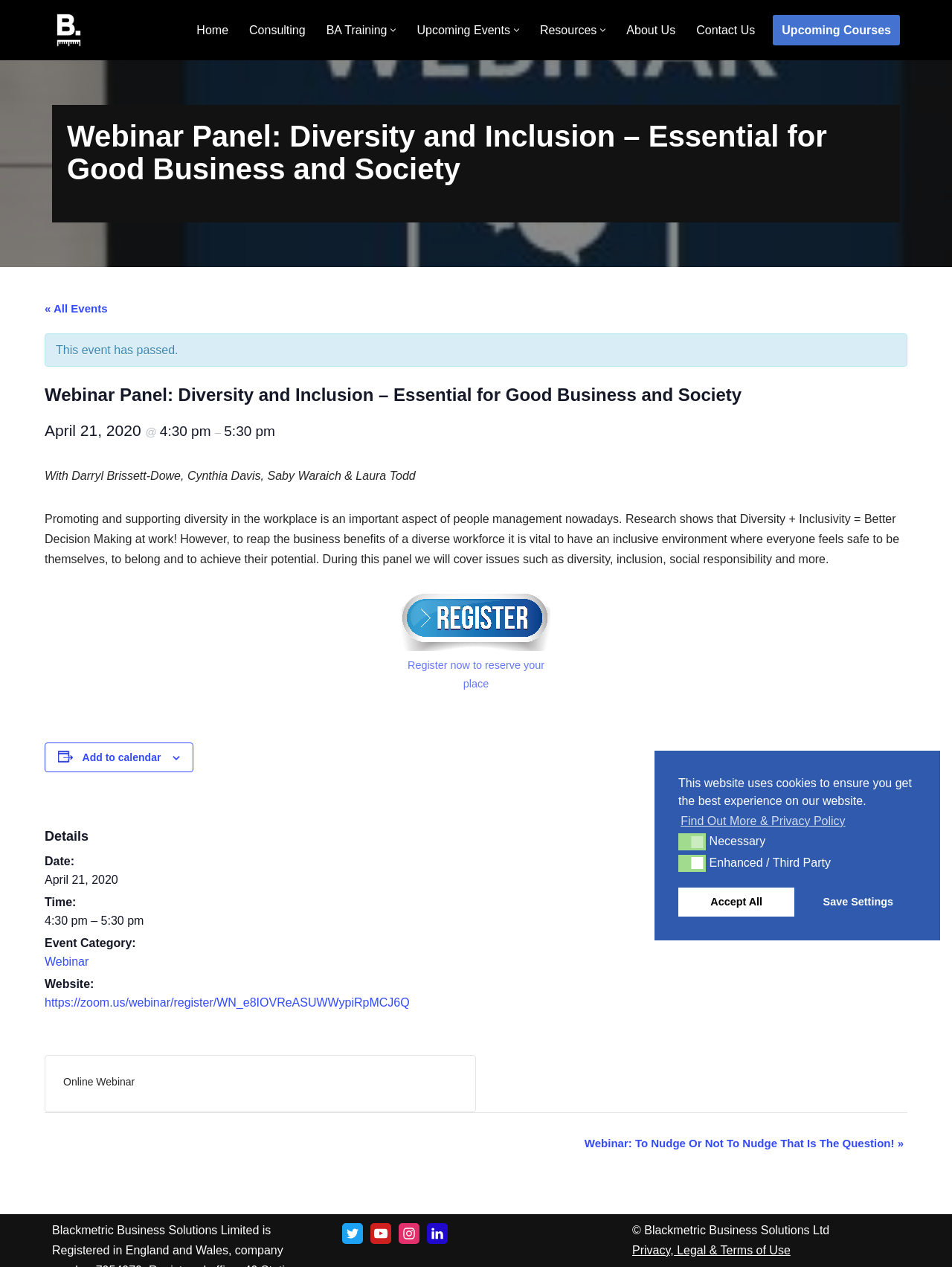Locate the bounding box coordinates of the area that needs to be clicked to fulfill the following instruction: "Click the 'Upcoming Courses' link". The coordinates should be in the format of four float numbers between 0 and 1, namely [left, top, right, bottom].

[0.812, 0.012, 0.945, 0.036]